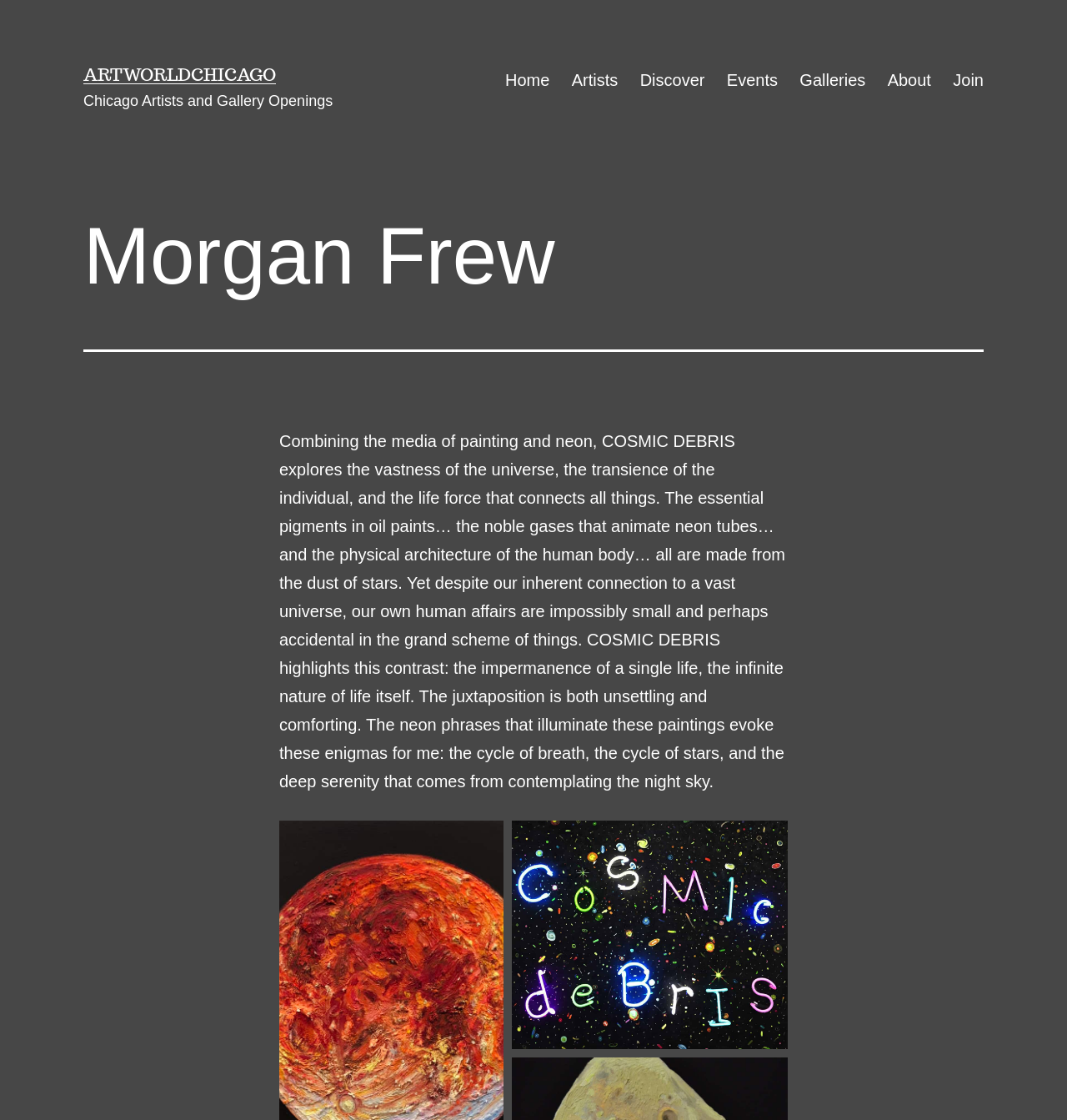Pinpoint the bounding box coordinates of the element you need to click to execute the following instruction: "Navigate to the Home page". The bounding box should be represented by four float numbers between 0 and 1, in the format [left, top, right, bottom].

[0.463, 0.054, 0.525, 0.09]